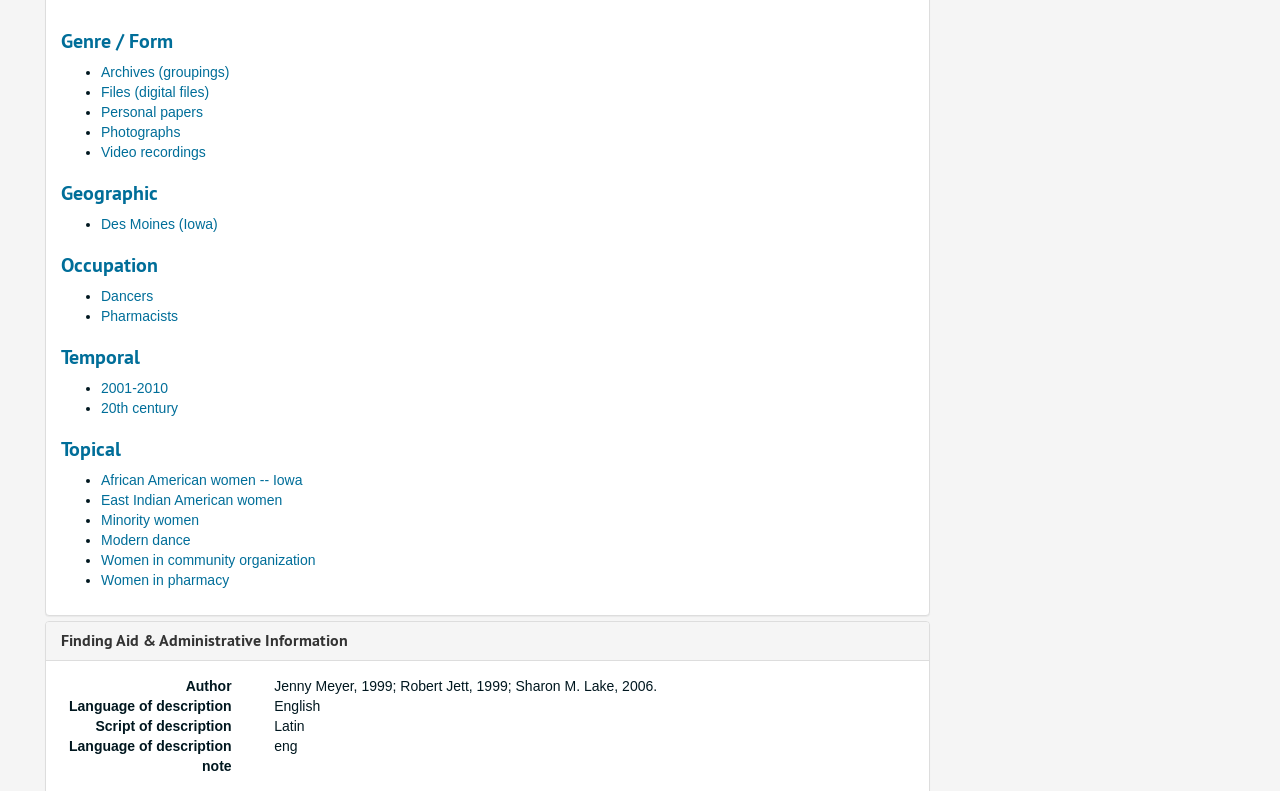What is the language of description?
Please respond to the question thoroughly and include all relevant details.

I found the description list detail 'English' under the term 'Language of description', which indicates that the language of description is English.